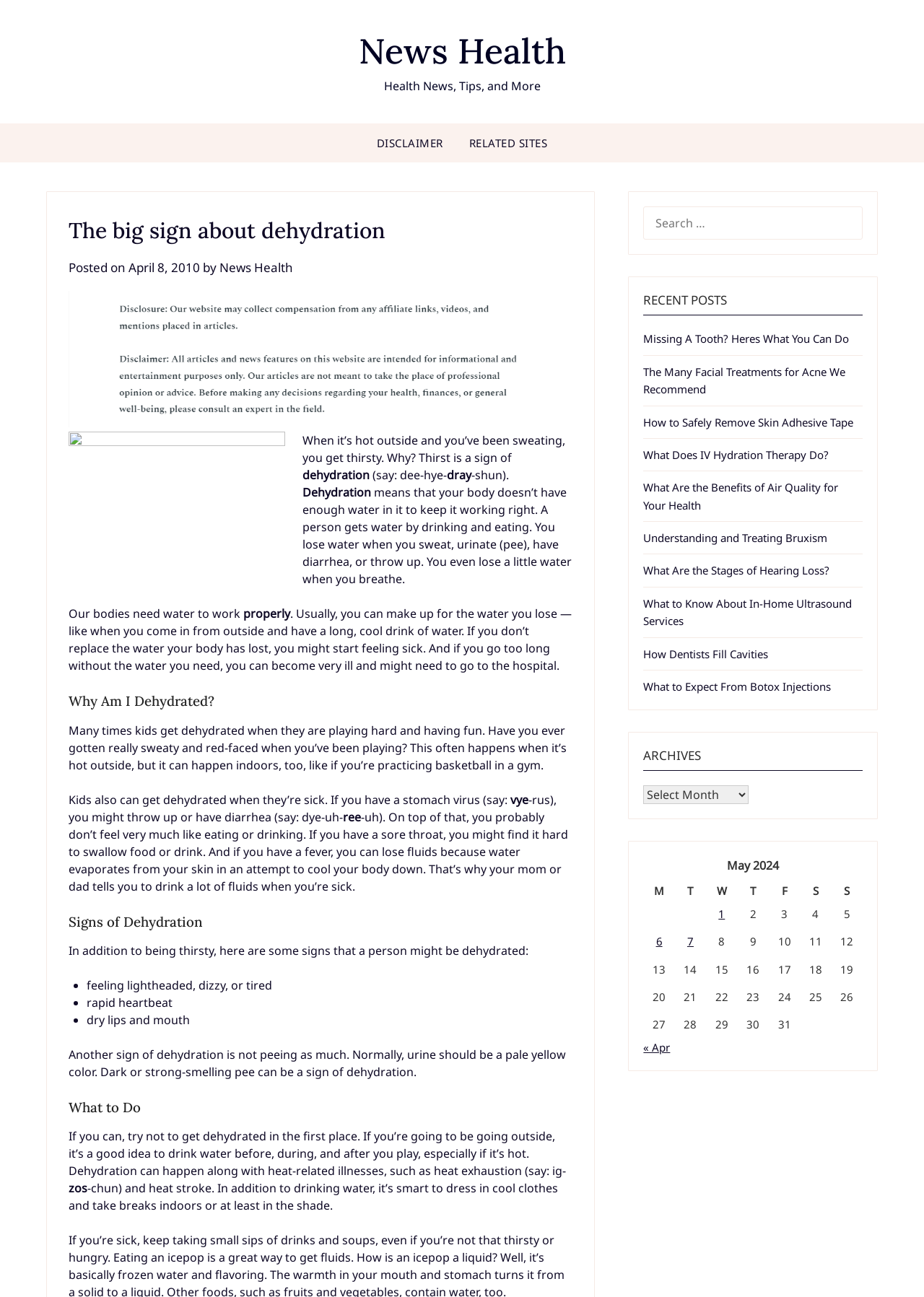Reply to the question with a single word or phrase:
What are some signs of dehydration?

Thirst, lightheadedness, dry lips